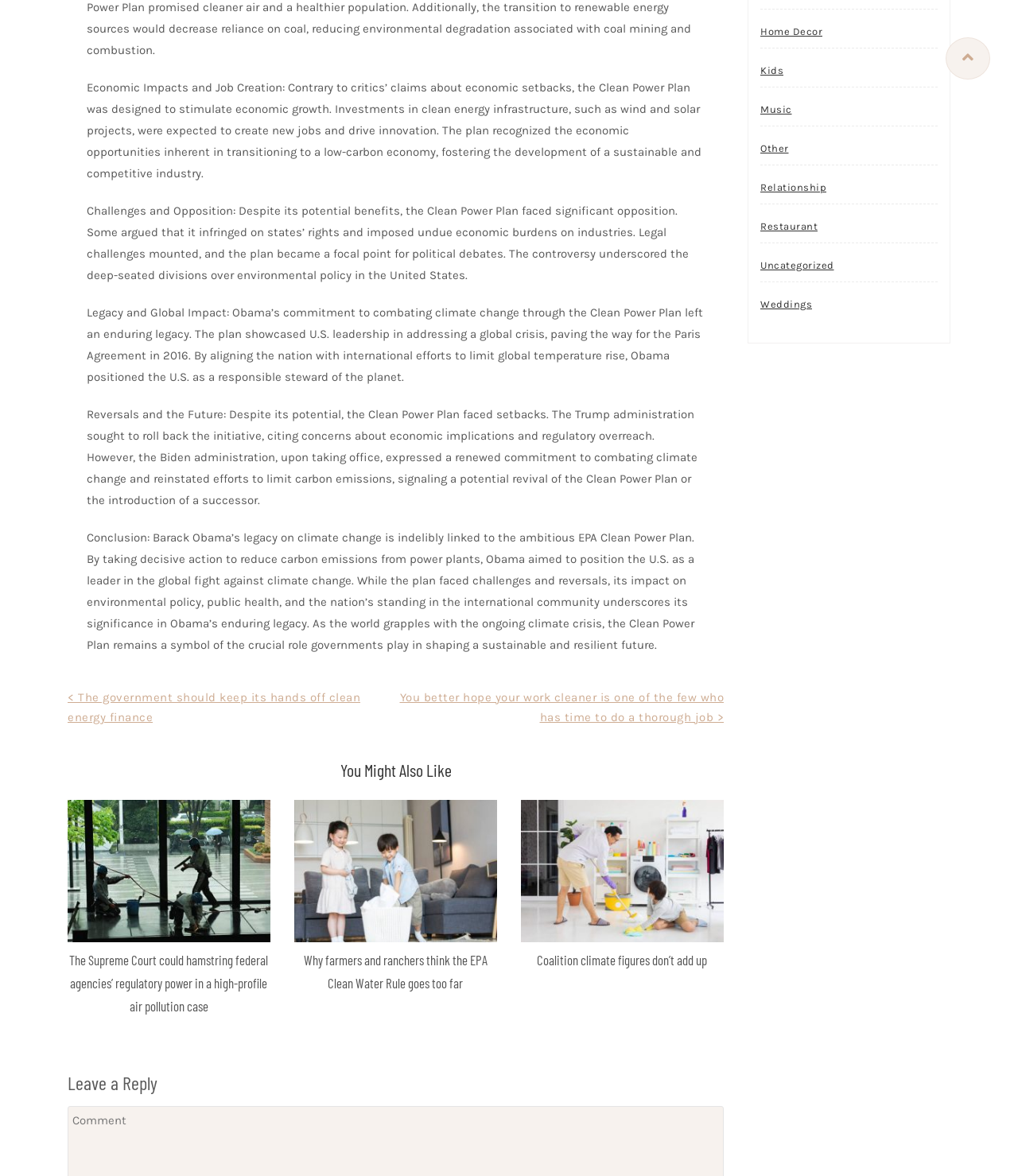Show the bounding box coordinates for the HTML element described as: "Home Decor".

[0.747, 0.014, 0.808, 0.041]